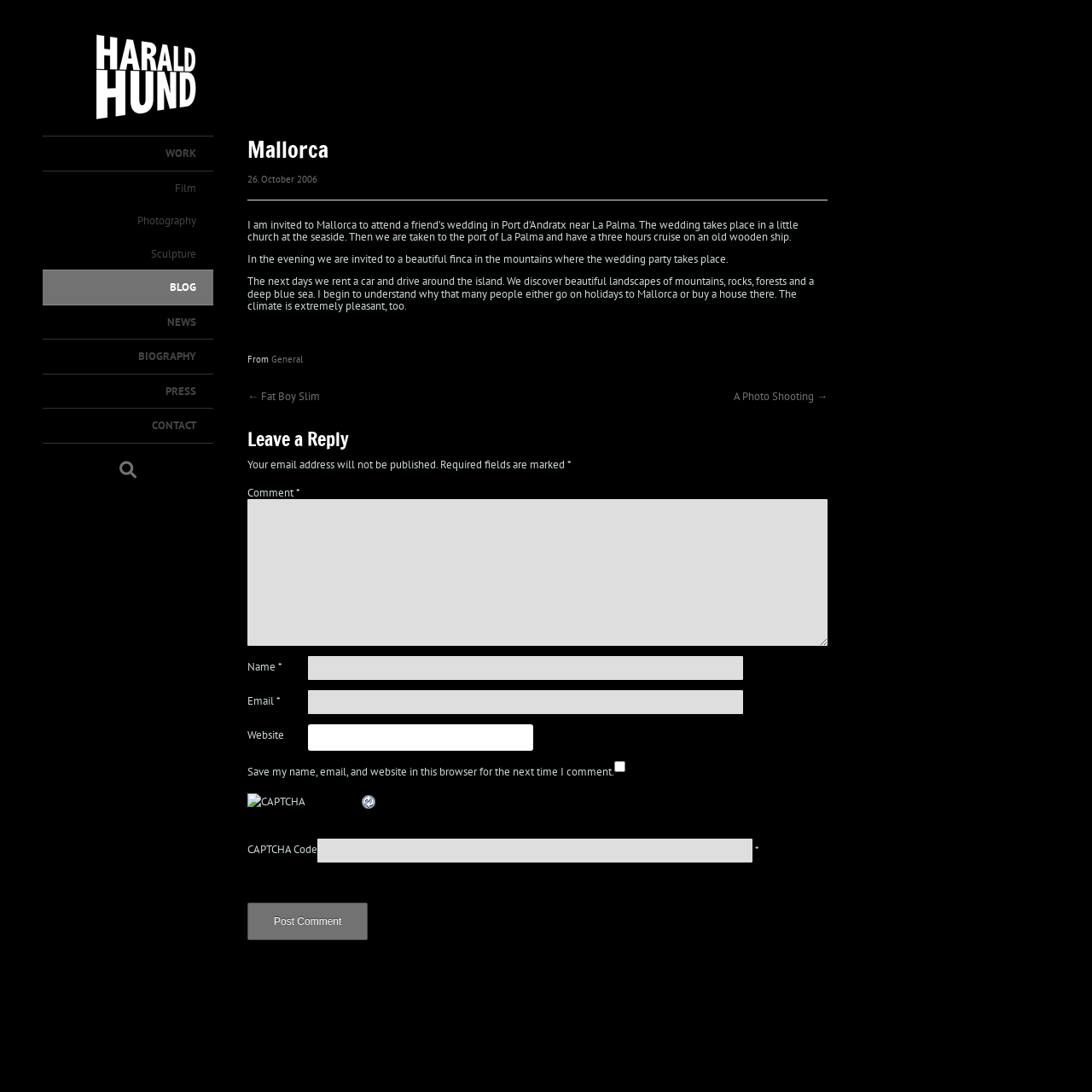What are the required fields in the comment form?
Refer to the screenshot and respond with a concise word or phrase.

Name, Email, and Comment